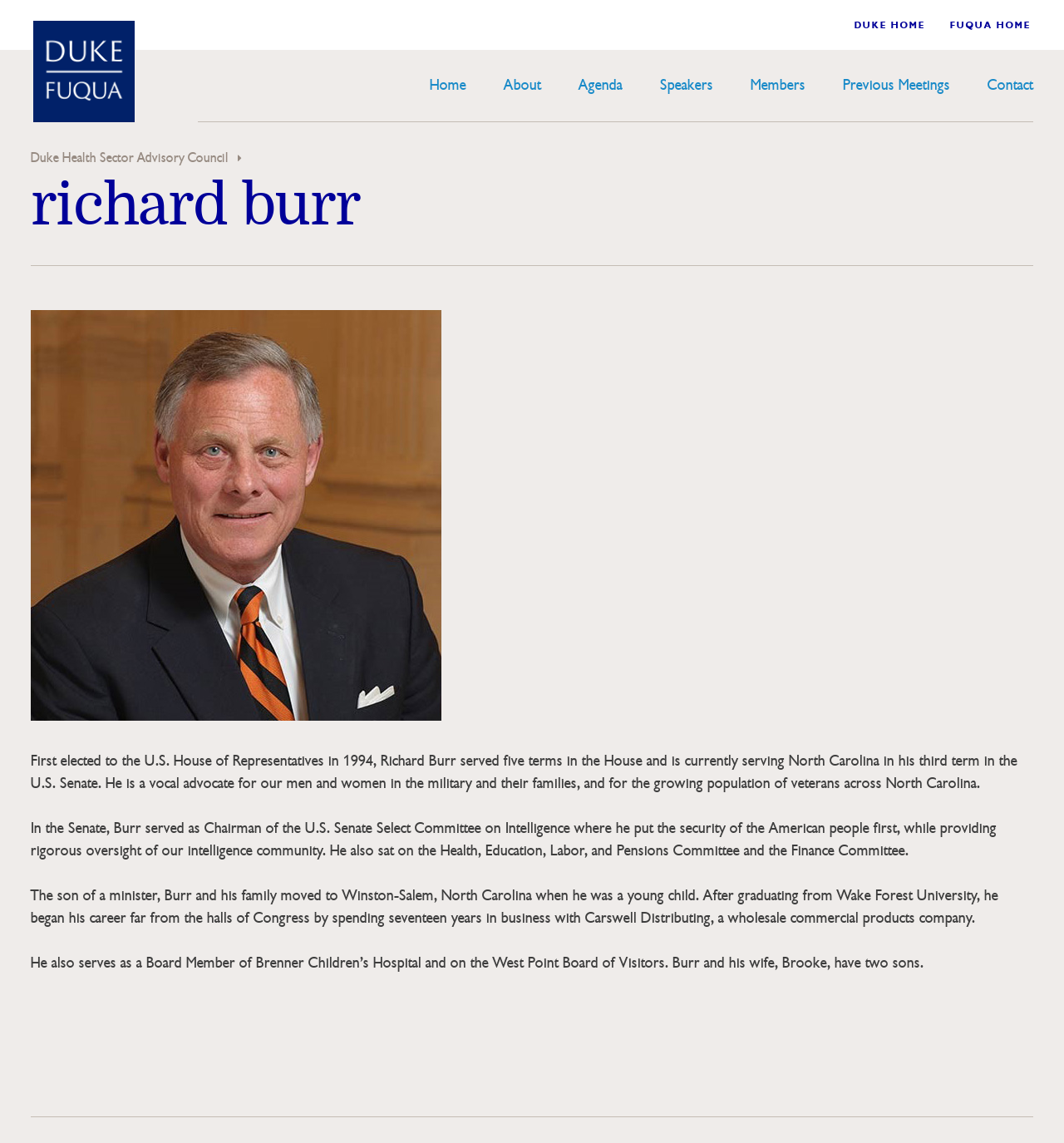Pinpoint the bounding box coordinates of the element you need to click to execute the following instruction: "Visit the Duke Home page". The bounding box should be represented by four float numbers between 0 and 1, in the format [left, top, right, bottom].

[0.803, 0.012, 0.87, 0.032]